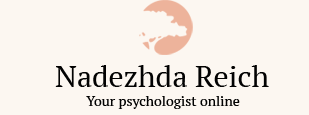Answer succinctly with a single word or phrase:
What is the focus of Nadezhda Reich's services?

Mental health